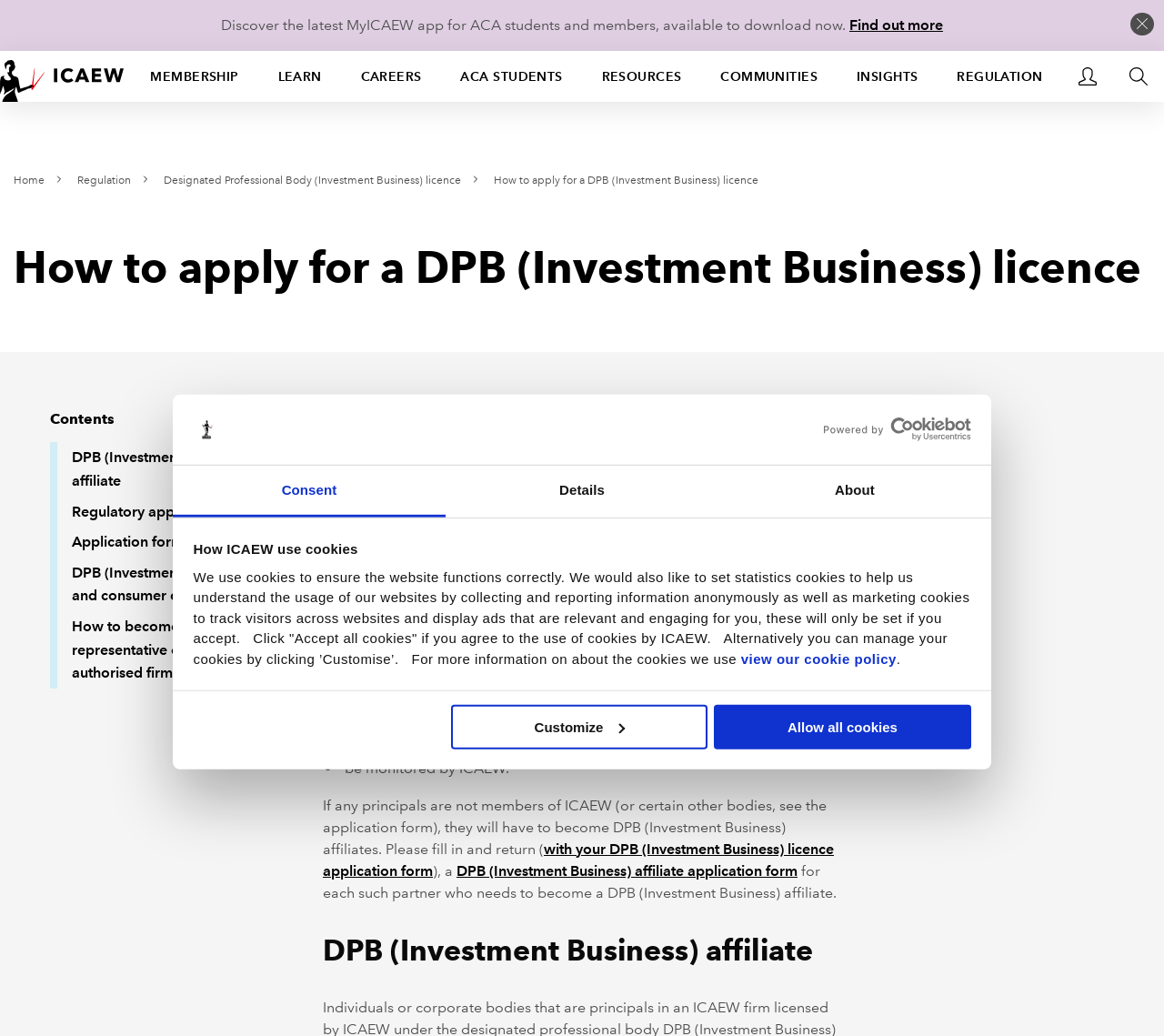What are the requirements for principals who are not members of ICAEW?
Please give a detailed and elaborate answer to the question based on the image.

According to the webpage, if any principals are not members of ICAEW (or certain other bodies), they will have to become DPB (Investment Business) affiliates. This is mentioned in the section that explains the requirements for applying for a DPB (Investment Business) licence.